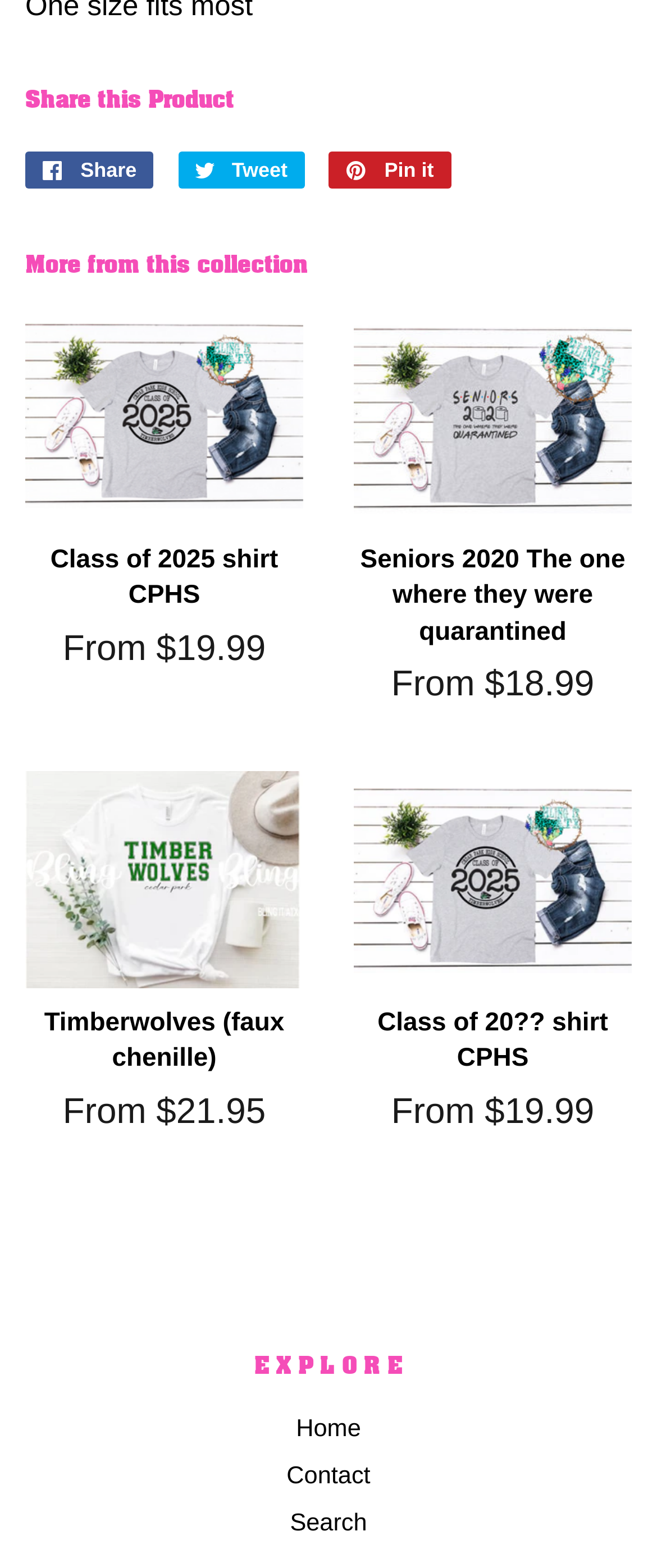What type of products are displayed on this webpage?
Please answer the question with a detailed response using the information from the screenshot.

The webpage displays links to customized shirts with different designs and prices, such as 'Class of 2025 shirt CPHS' and 'Seniors 2020 The one where they were quarantined', indicating that the type of products displayed on this webpage are customized shirts.